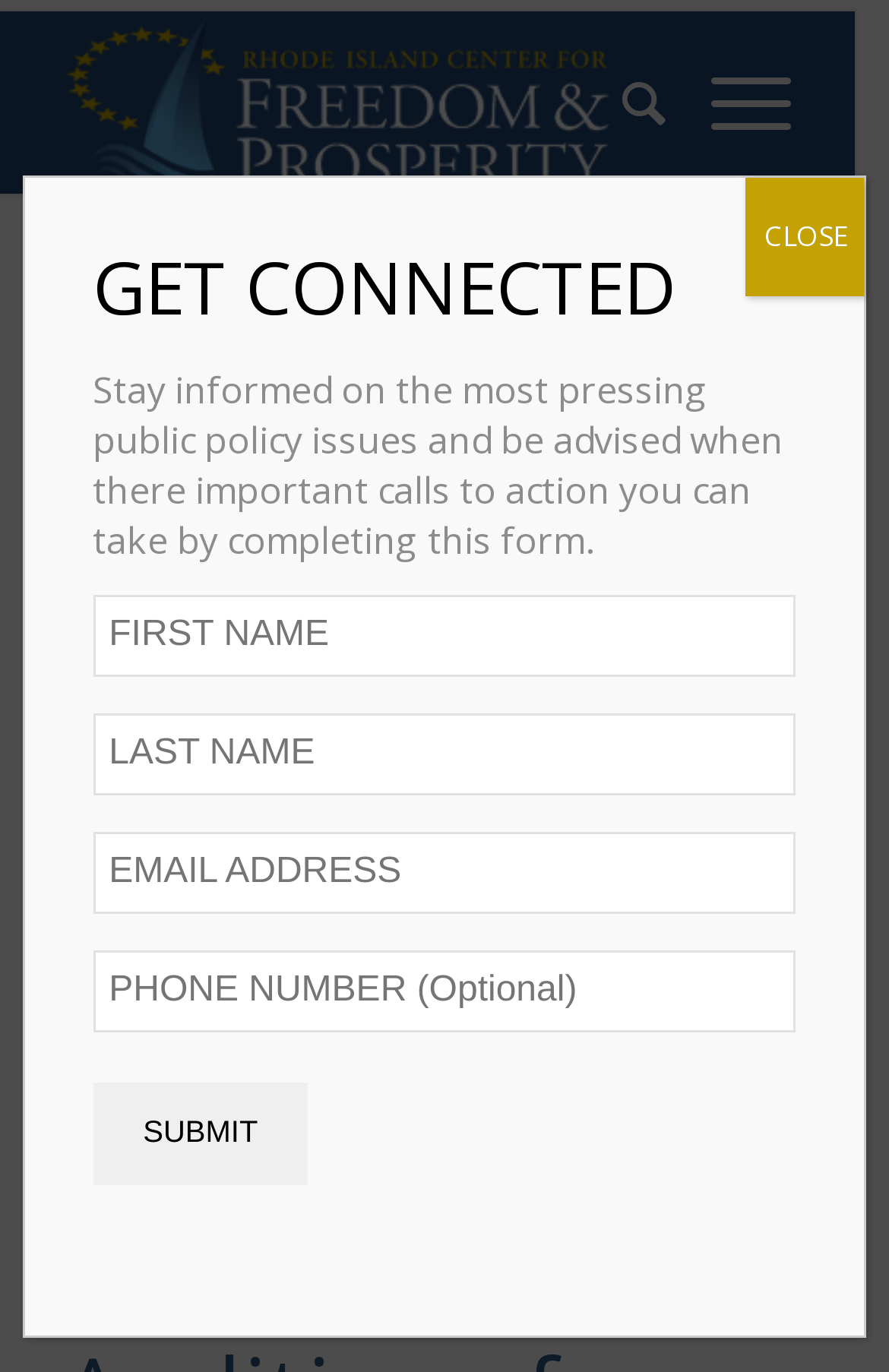Find the bounding box of the UI element described as follows: "name="input_5" placeholder="PHONE NUMBER (Optional)"".

[0.104, 0.693, 0.896, 0.753]